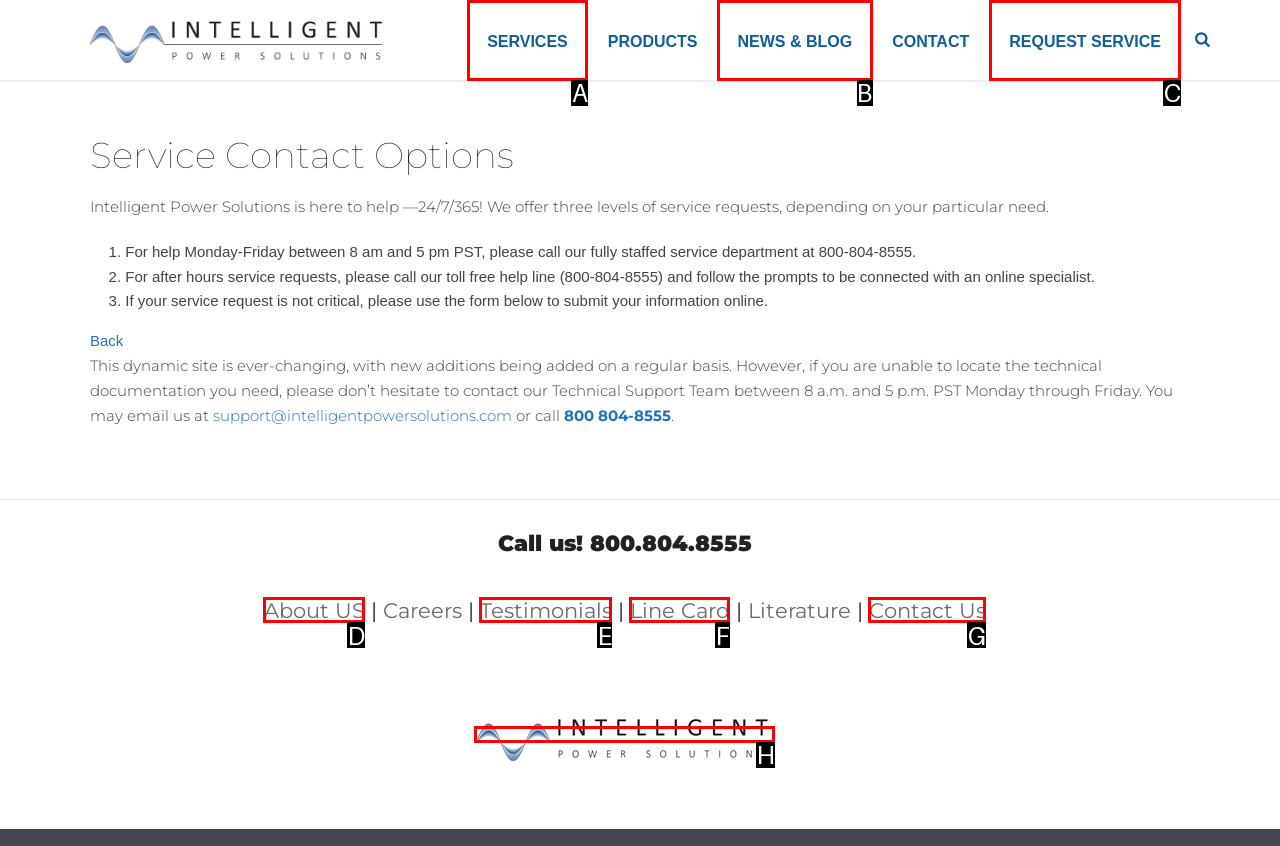Given the task: Click About US, indicate which boxed UI element should be clicked. Provide your answer using the letter associated with the correct choice.

D